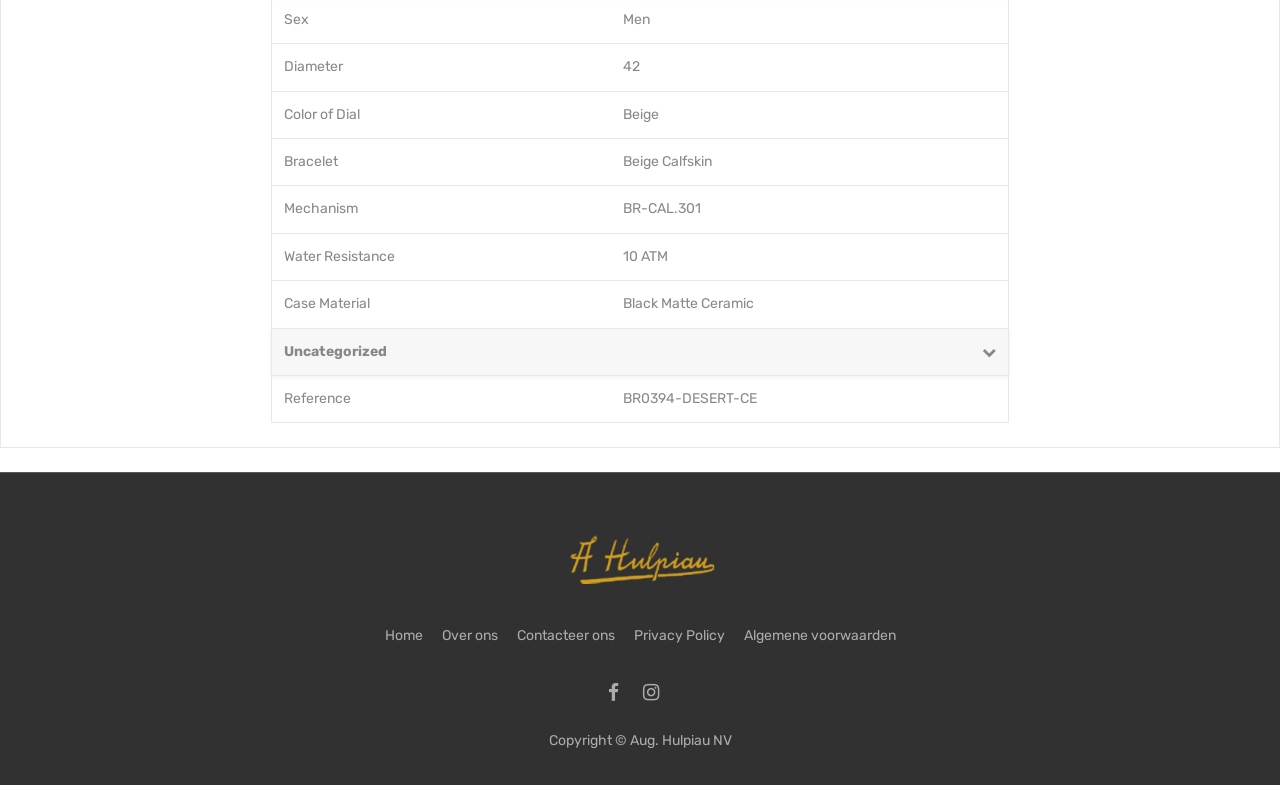What is the diameter of the watch?
Analyze the image and provide a thorough answer to the question.

The diameter of the watch can be found in the gridcell with the label 'Diameter' which has a value of '42'.